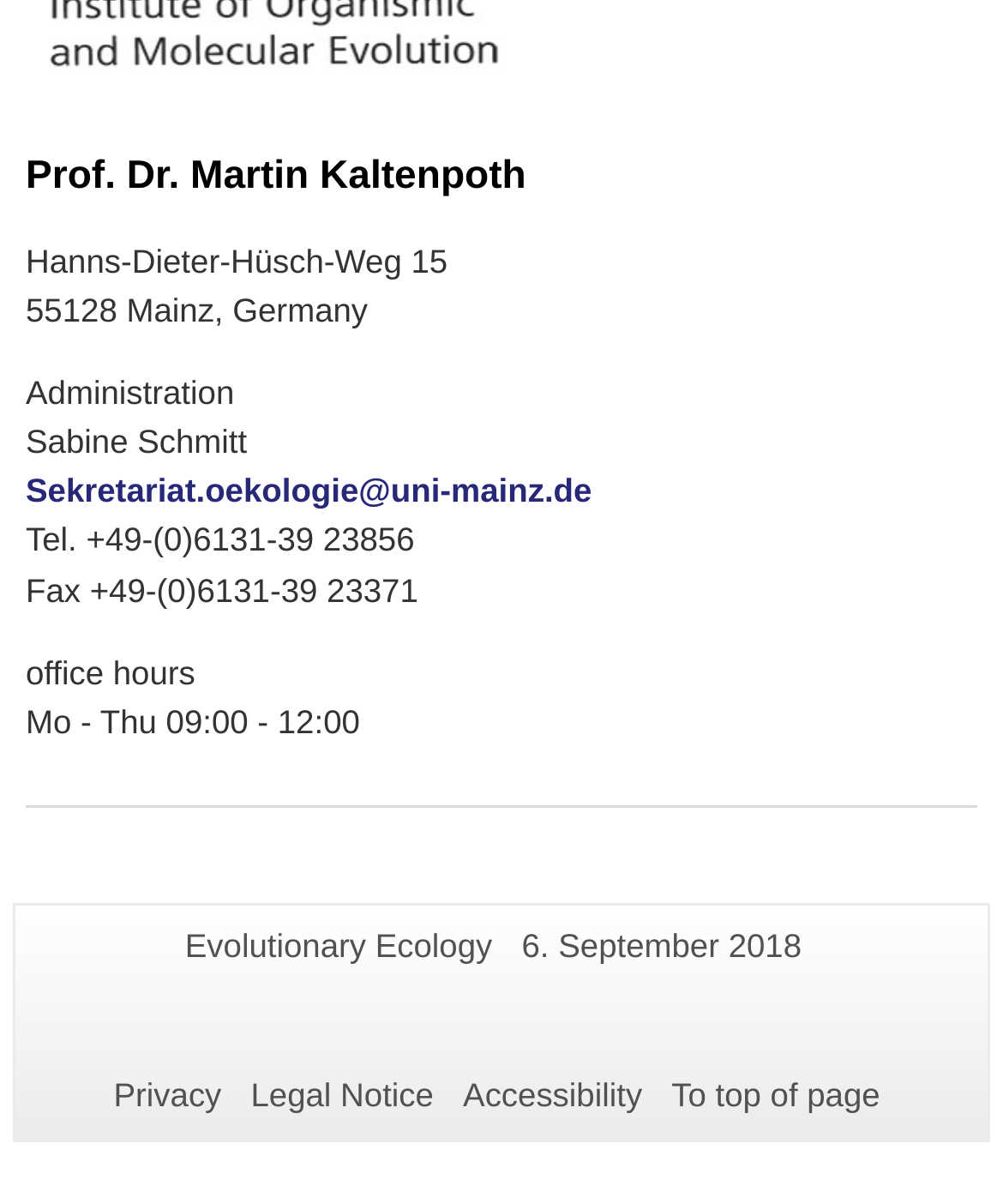What is the professor's name?
Based on the image, answer the question with a single word or brief phrase.

Prof. Dr. Martin Kaltenpoth